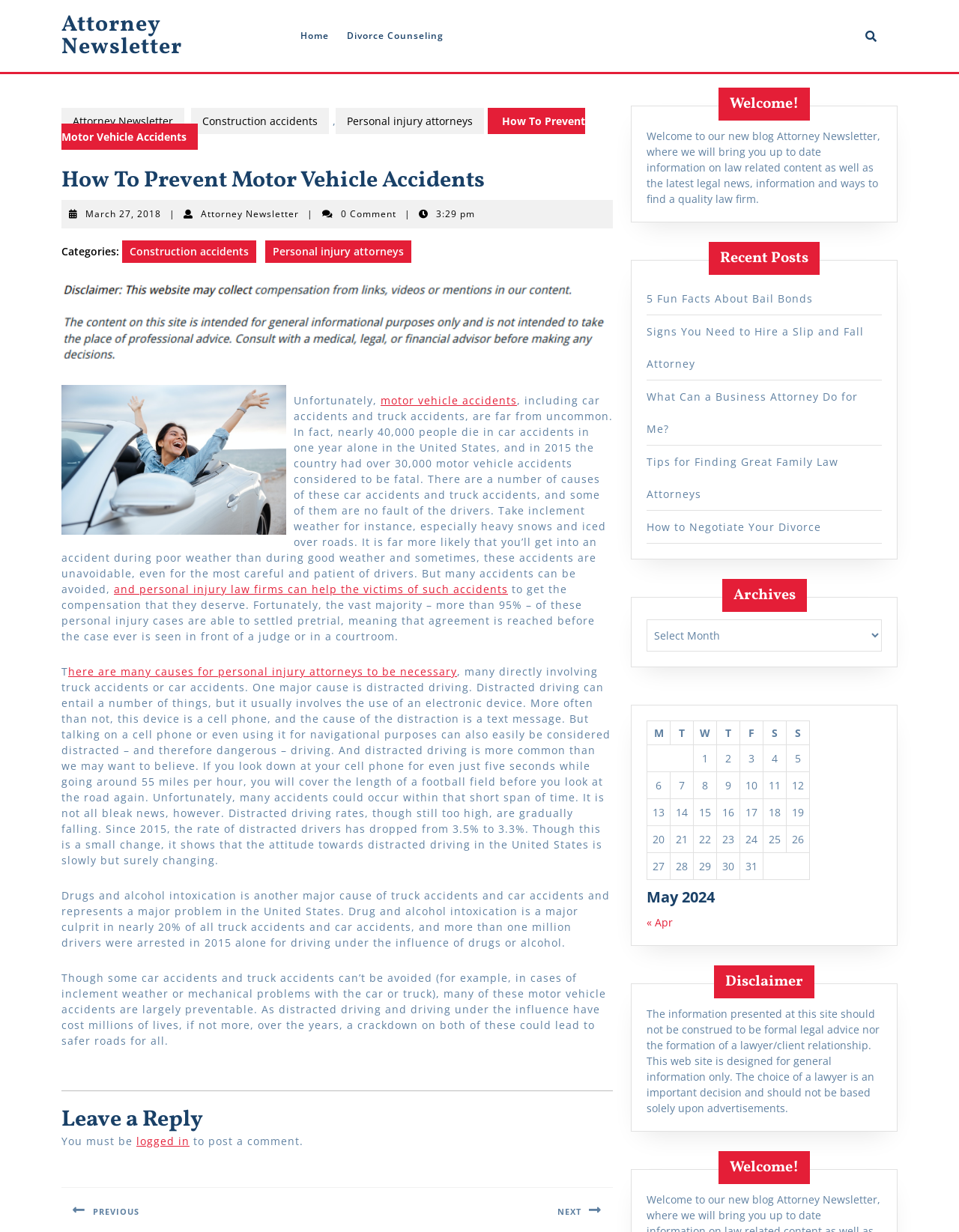Answer the question briefly using a single word or phrase: 
What is the percentage of personal injury cases that are settled pretrial?

More than 95%